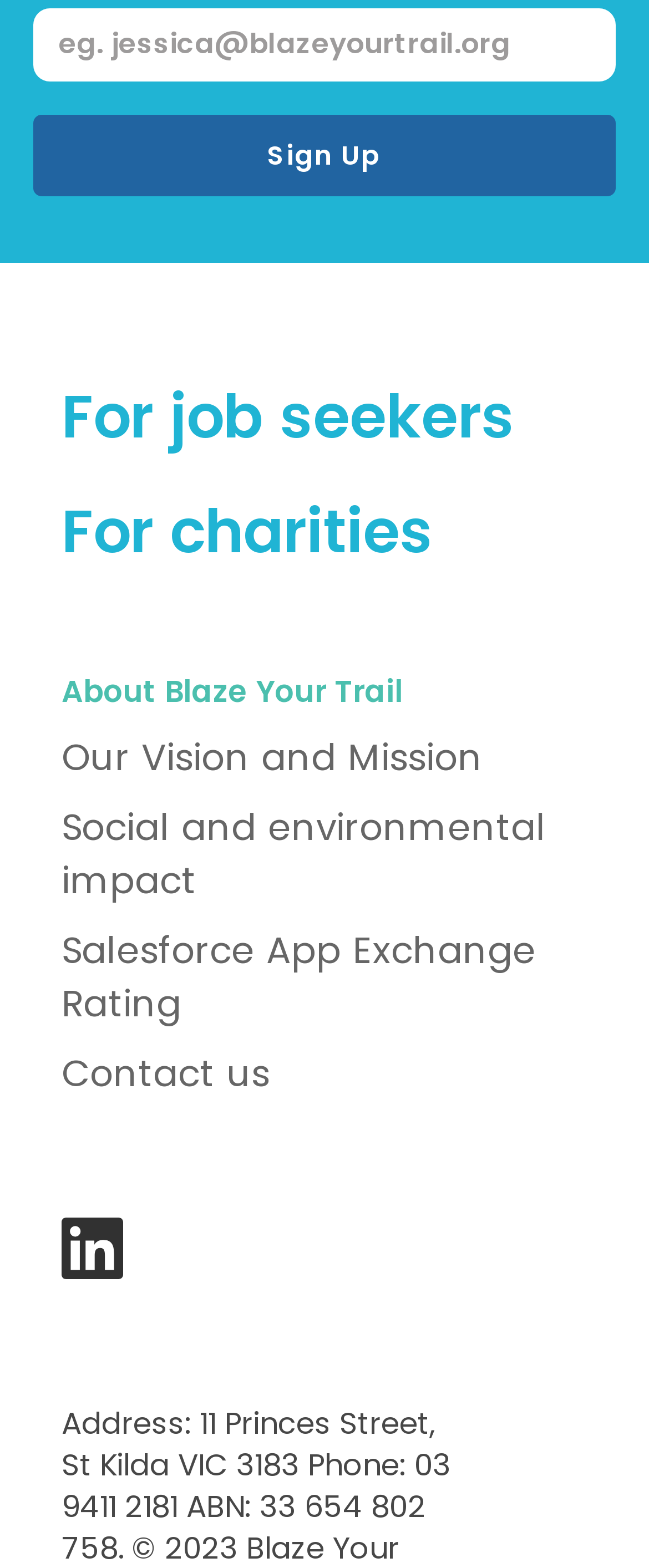Predict the bounding box for the UI component with the following description: "Contact us".

[0.095, 0.669, 0.905, 0.703]